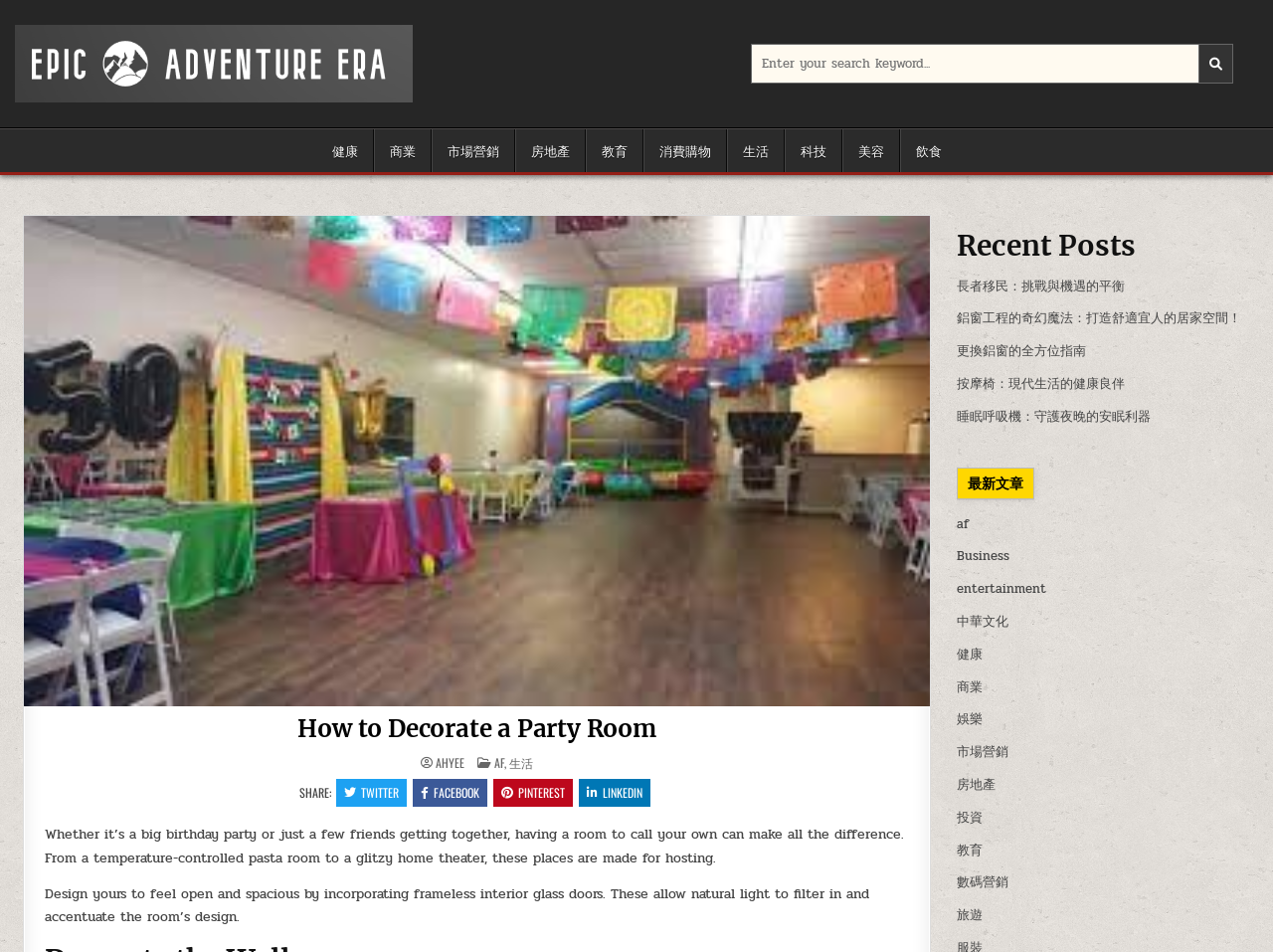Please determine the bounding box coordinates of the section I need to click to accomplish this instruction: "View previous message".

None